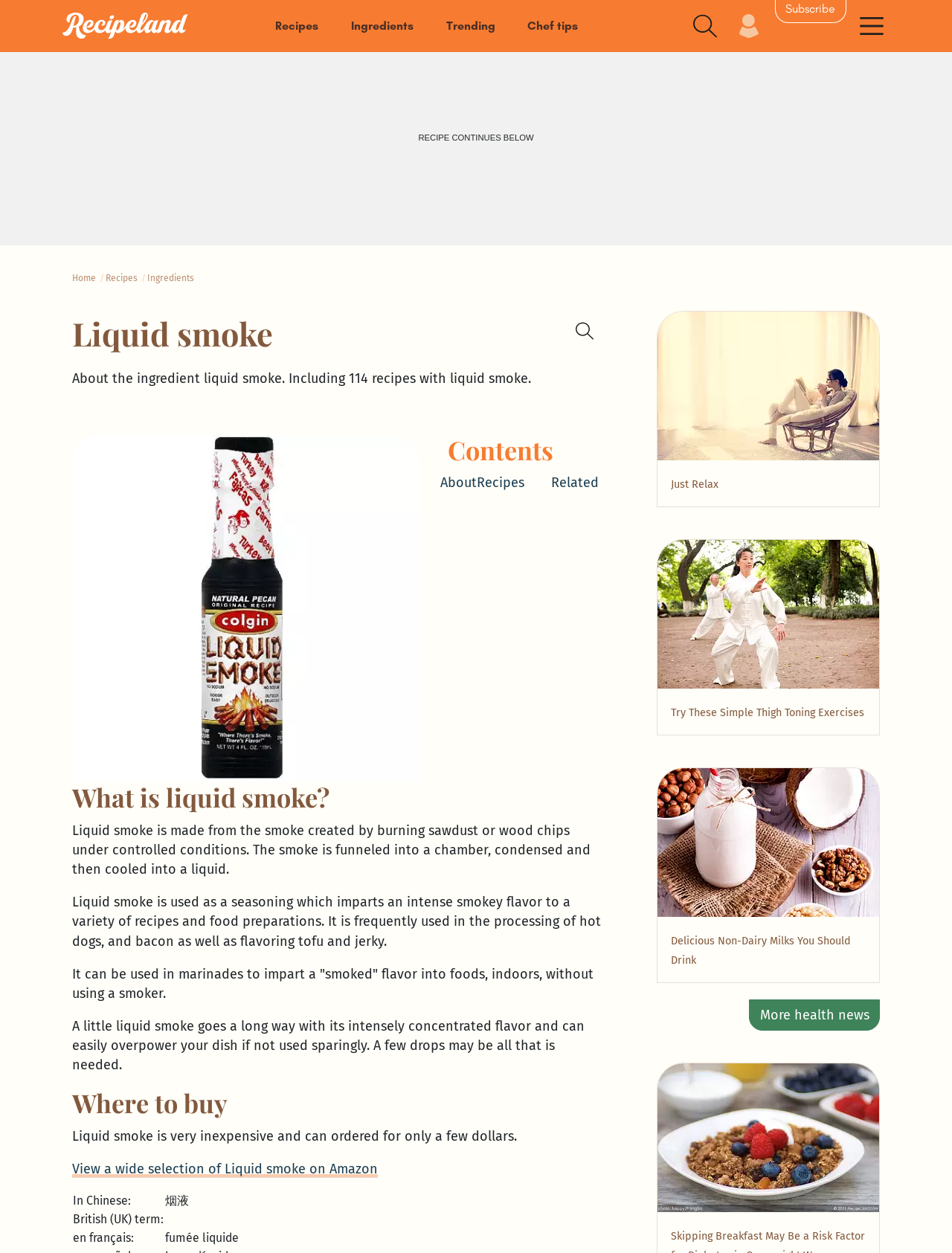From the image, can you give a detailed response to the question below:
What is the warning about using liquid smoke?

The webpage warns that a little liquid smoke goes a long way due to its intensely concentrated flavor, and it can easily overpower a dish if not used sparingly. It is recommended to use only a few drops.